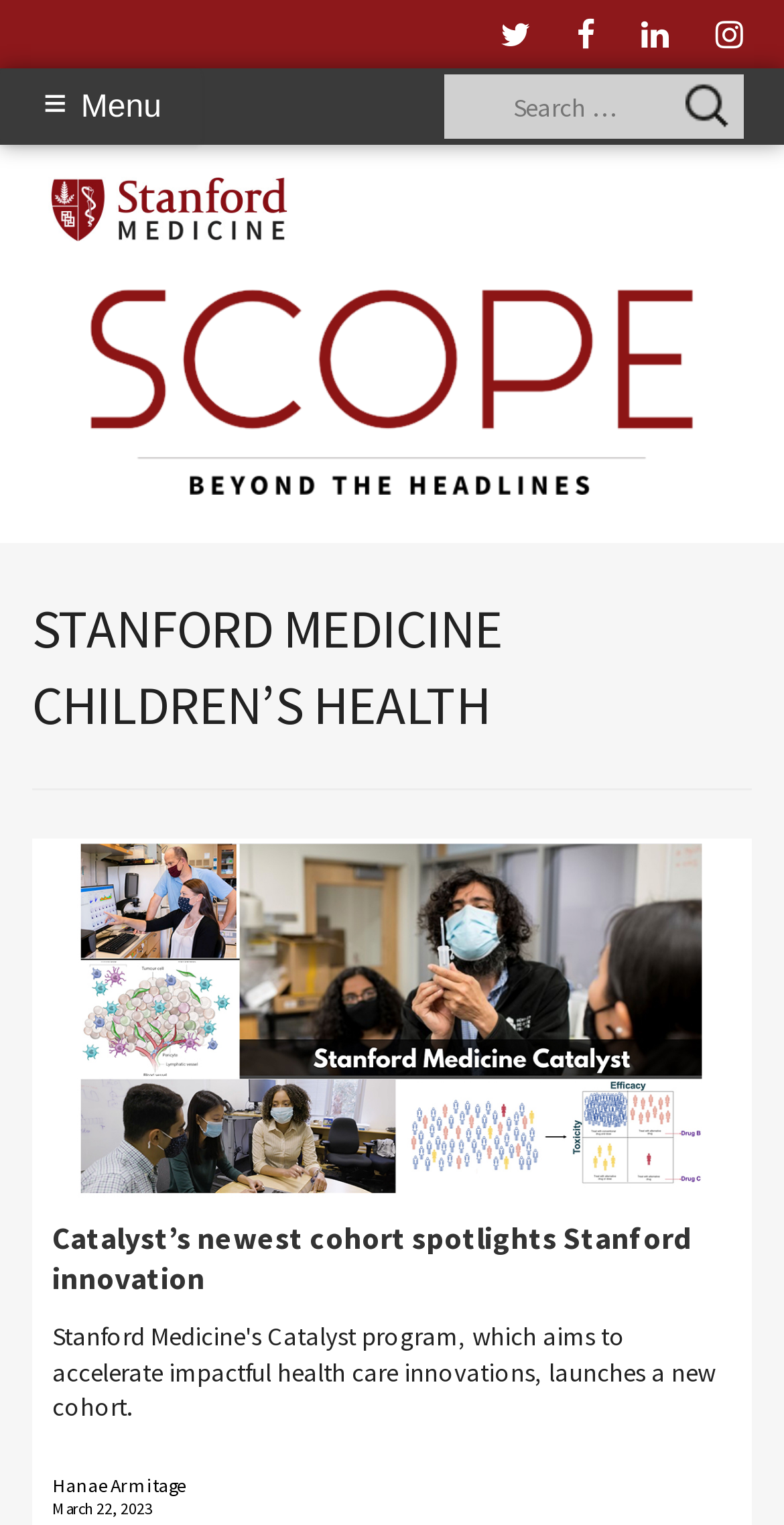Provide a one-word or short-phrase answer to the question:
What is the name of the author of the latest article?

Hanae Armitage